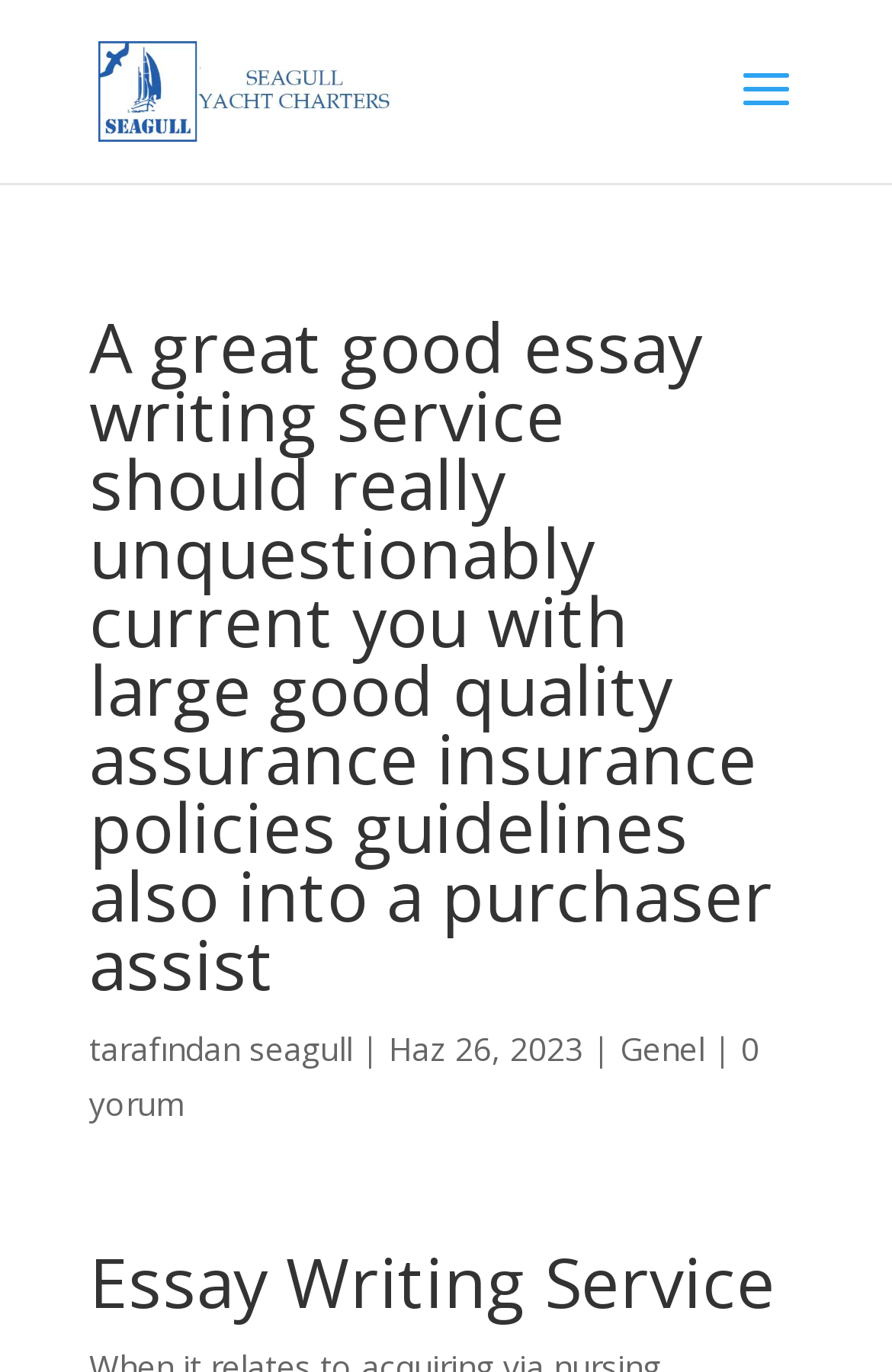What is the date of the latest article?
Please provide a comprehensive answer based on the contents of the image.

I found the answer by looking at the static text near the bottom of the page, which shows the date 'Haz 26, 2023'.